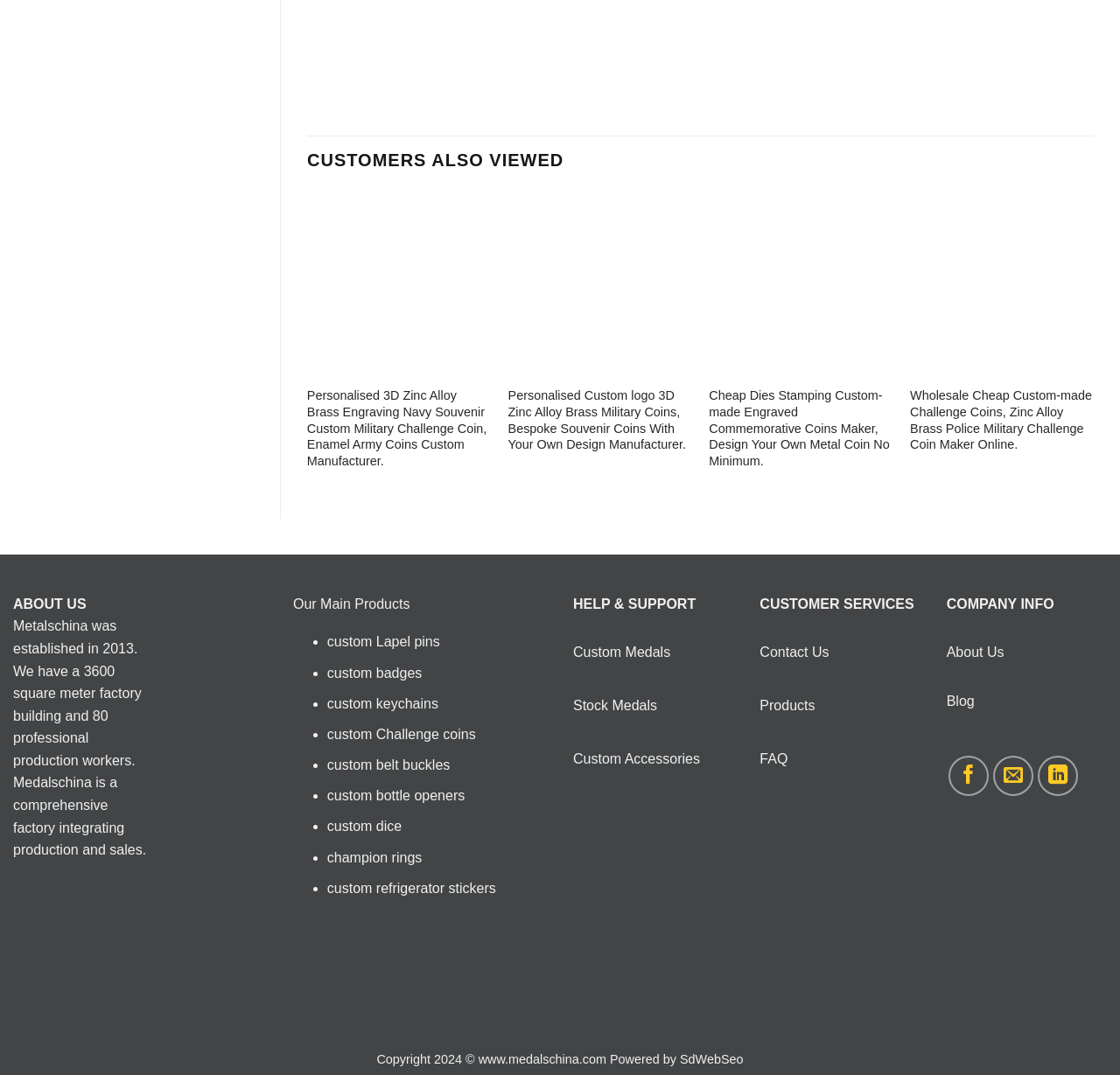How many production workers does MedalsChina have?
Please describe in detail the information shown in the image to answer the question.

According to the 'ABOUT US' section, MedalsChina has a 3600 square meter factory building and 80 professional production workers.